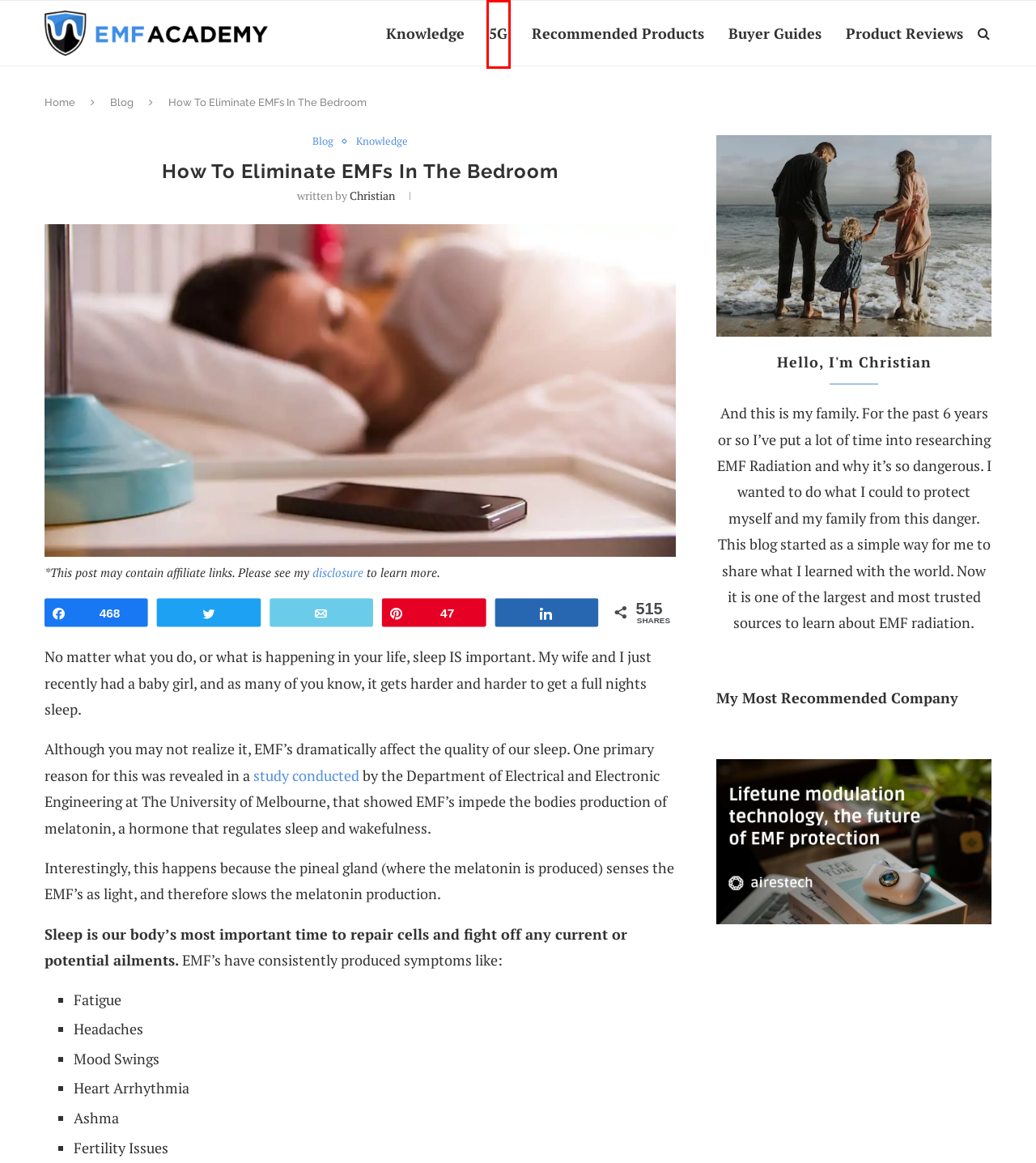You are presented with a screenshot of a webpage containing a red bounding box around a particular UI element. Select the best webpage description that matches the new webpage after clicking the element within the bounding box. Here are the candidates:
A. About Me - EMF Academy
B. Blog Archives - EMF Academy
C. EMF Academy - Your Premiere Source for EMF Safety Knowledge
D. Product Reviews Archives - EMF Academy
E. Disclaimer - EMF Academy
F. 5G Archives - EMF Academy
G. Buyer Guides Archives - EMF Academy
H. Knowledge Archives - EMF Academy

F